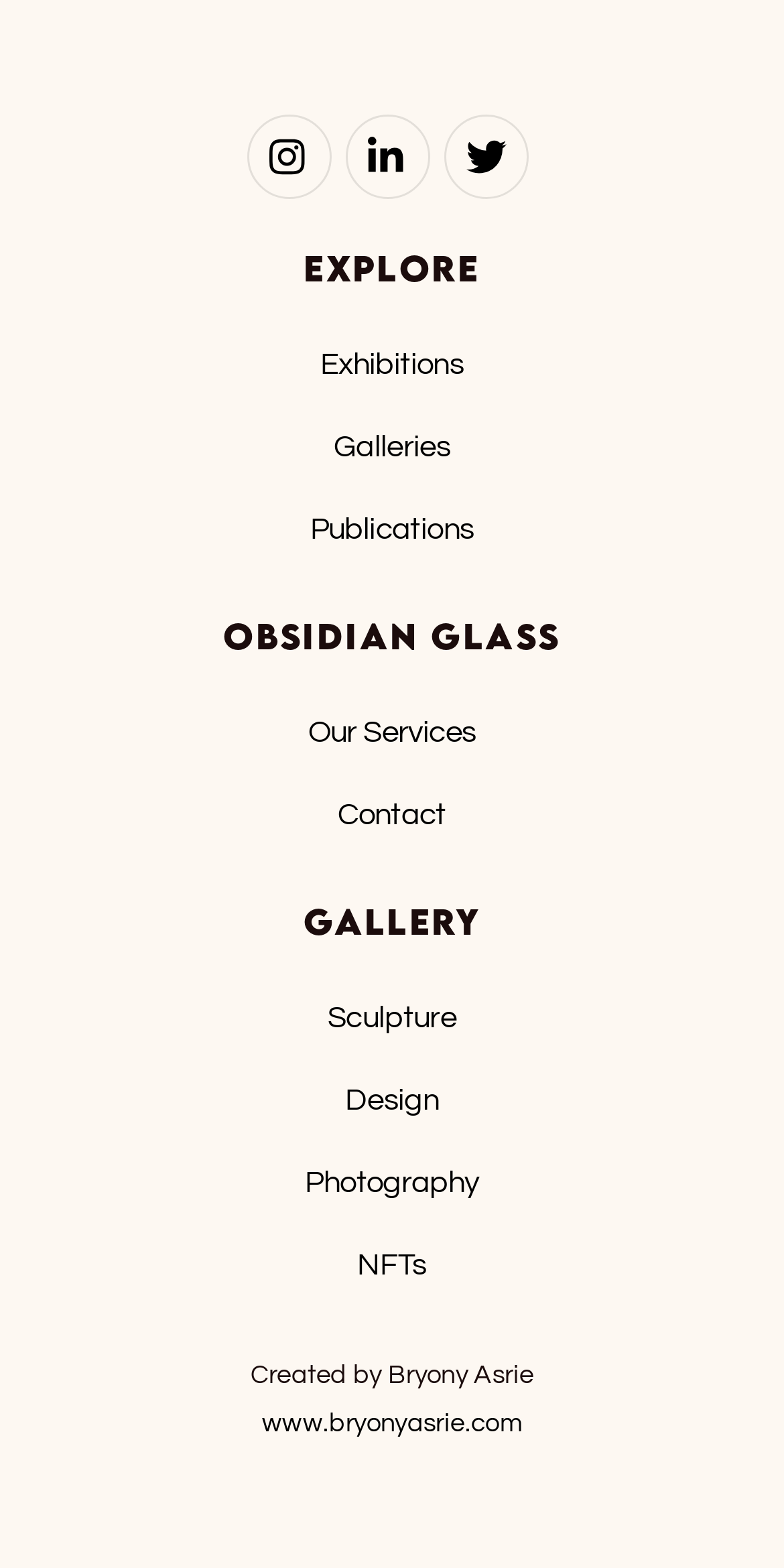Please identify the bounding box coordinates for the region that you need to click to follow this instruction: "Learn about Obsidian Glass".

[0.05, 0.394, 0.95, 0.42]